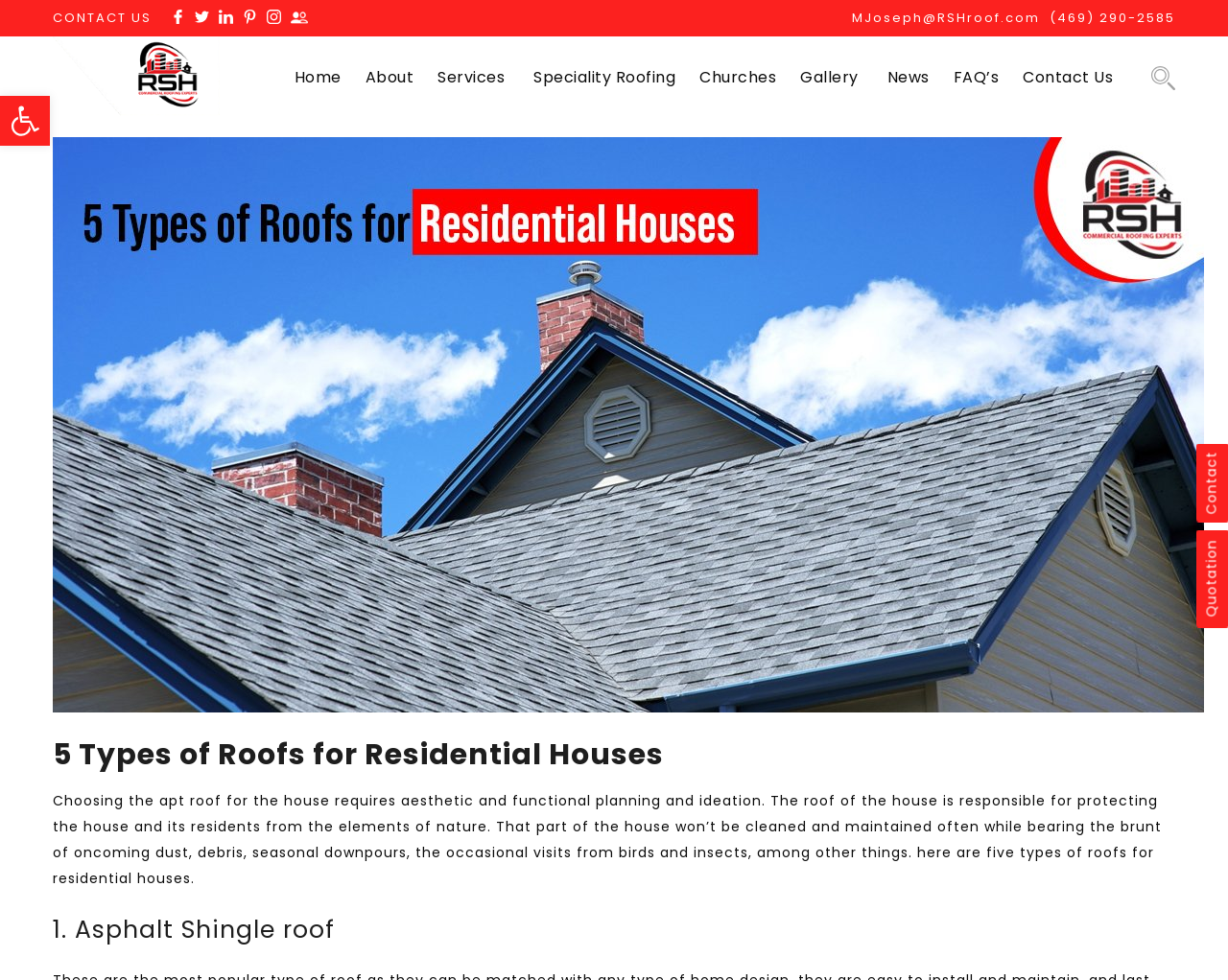Locate the bounding box coordinates of the area you need to click to fulfill this instruction: 'Read more about Productivity'. The coordinates must be in the form of four float numbers ranging from 0 to 1: [left, top, right, bottom].

None